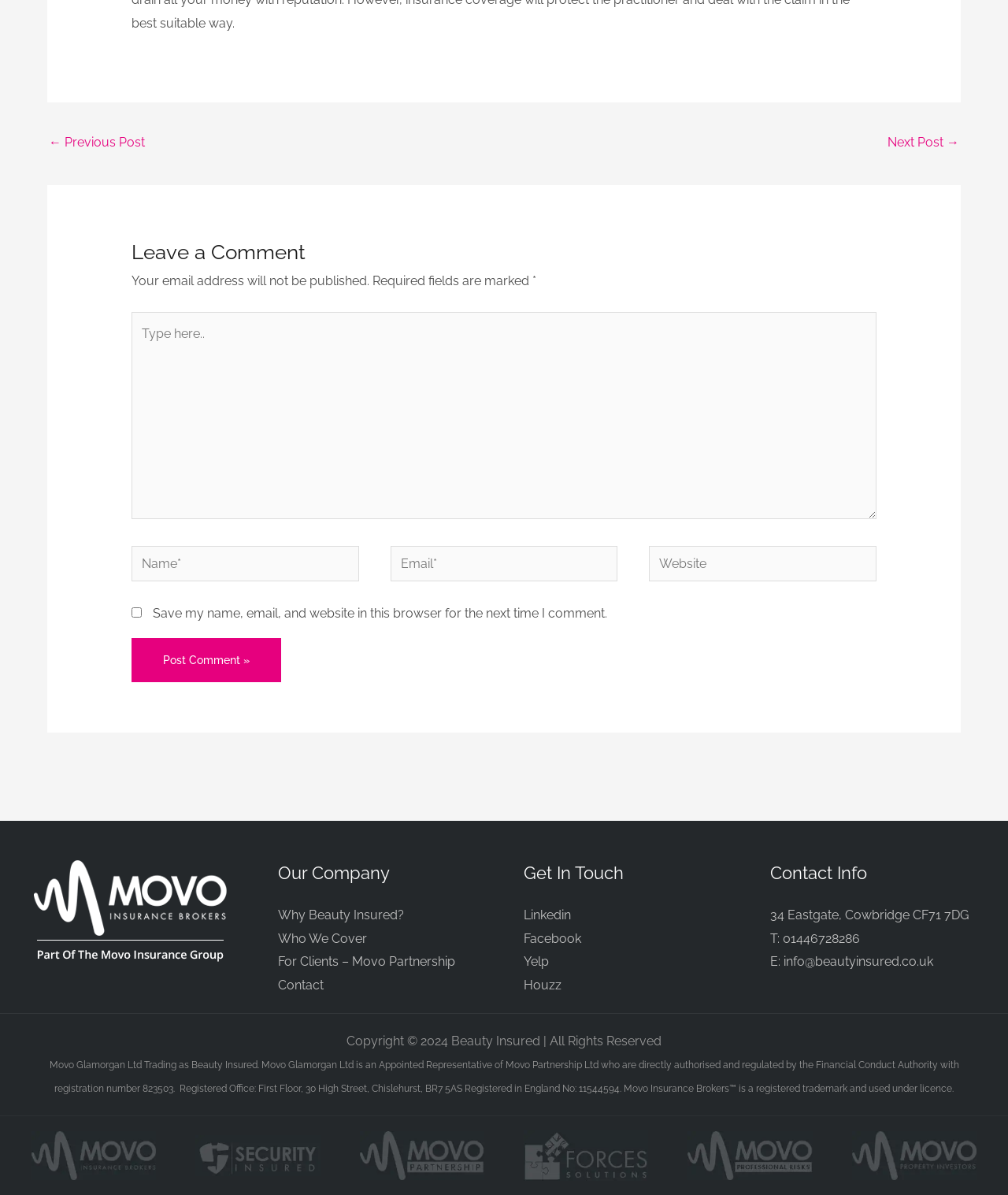What is the required field marked with an asterisk?
From the screenshot, supply a one-word or short-phrase answer.

Name and Email